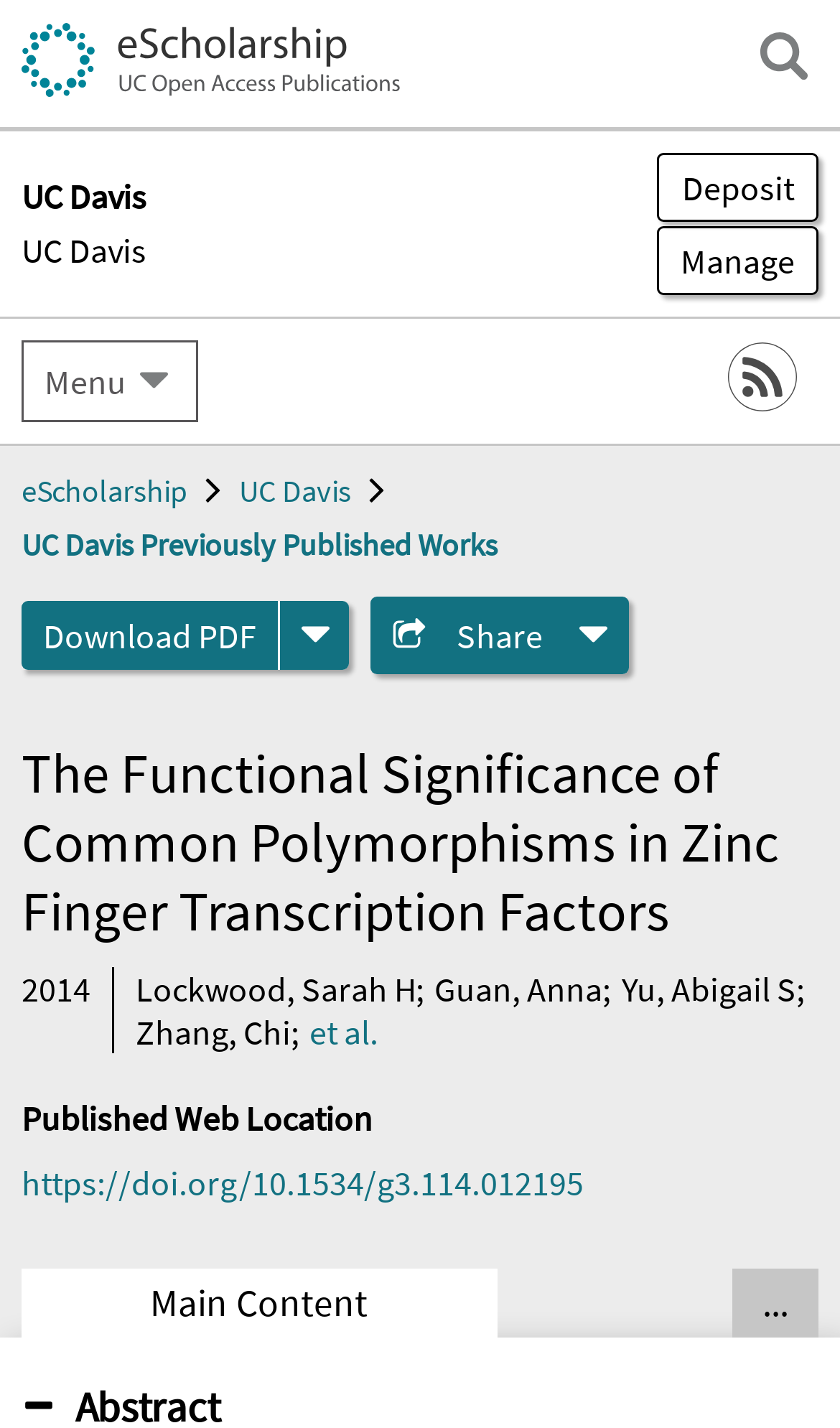Identify the bounding box coordinates for the region to click in order to carry out this instruction: "View UC Davis previously published works". Provide the coordinates using four float numbers between 0 and 1, formatted as [left, top, right, bottom].

[0.026, 0.368, 0.592, 0.395]